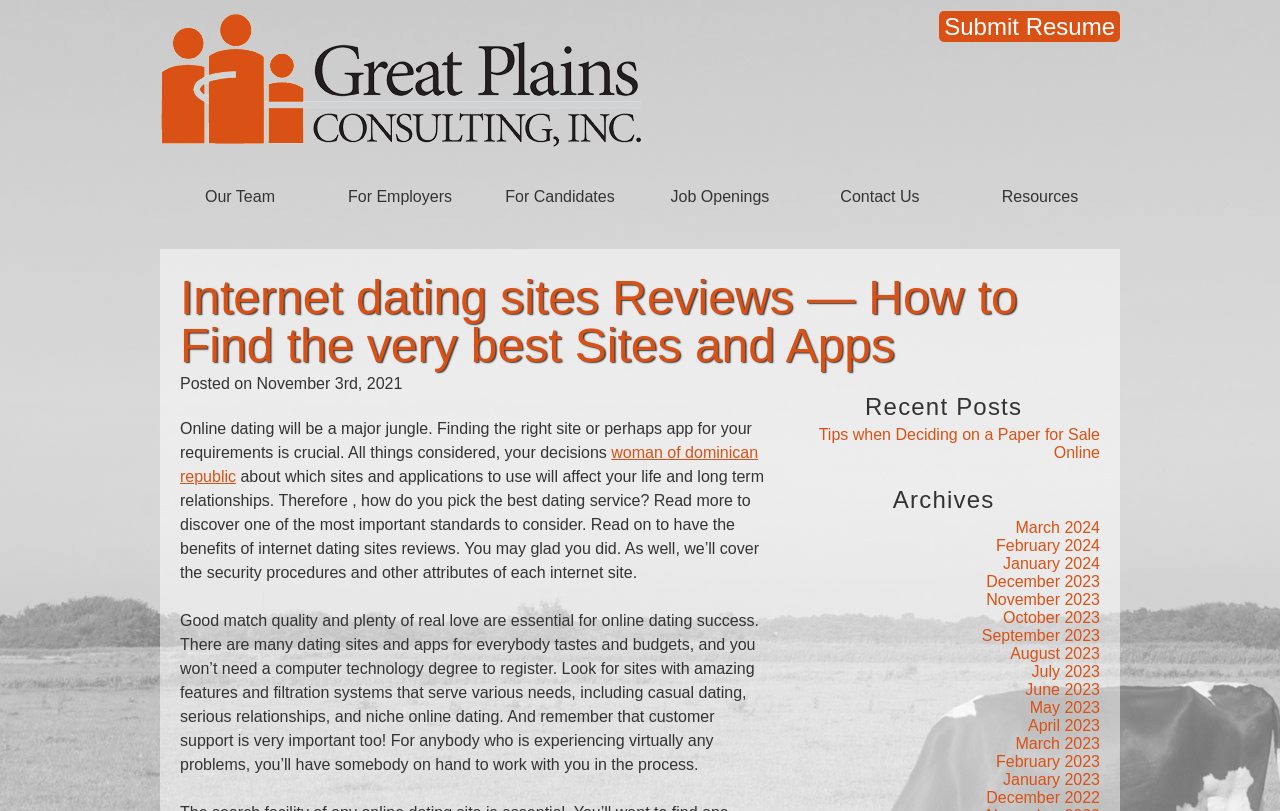Analyze and describe the webpage in a detailed narrative.

This webpage is about online dating site reviews and how to find the best sites and apps. At the top left corner, there is a logo of Great Plains Consulting Inc. Next to it, there are several links, including "Submit Resume", "Skip to content", and navigation links to different sections of the website, such as "Our Team", "For Employers", "For Candidates", "Job Openings", "Contact Us", and "Resources".

Below the navigation links, there is a header section with a title "Internet dating sites Reviews — How to Find the very best Sites and Apps" and a posted date "November 3rd, 2021". The main content of the webpage starts with a paragraph discussing the importance of choosing the right online dating site or app, followed by a link to "woman of dominican republic". The text continues to explain how to pick the best dating service, highlighting the importance of good match quality, real love, and customer support.

Further down, there are two sections: "Recent Posts" and "Archives". The "Recent Posts" section has a single link to an article "Tips when Deciding on a Paper for Sale Online". The "Archives" section lists links to monthly archives from March 2024 to December 2022.